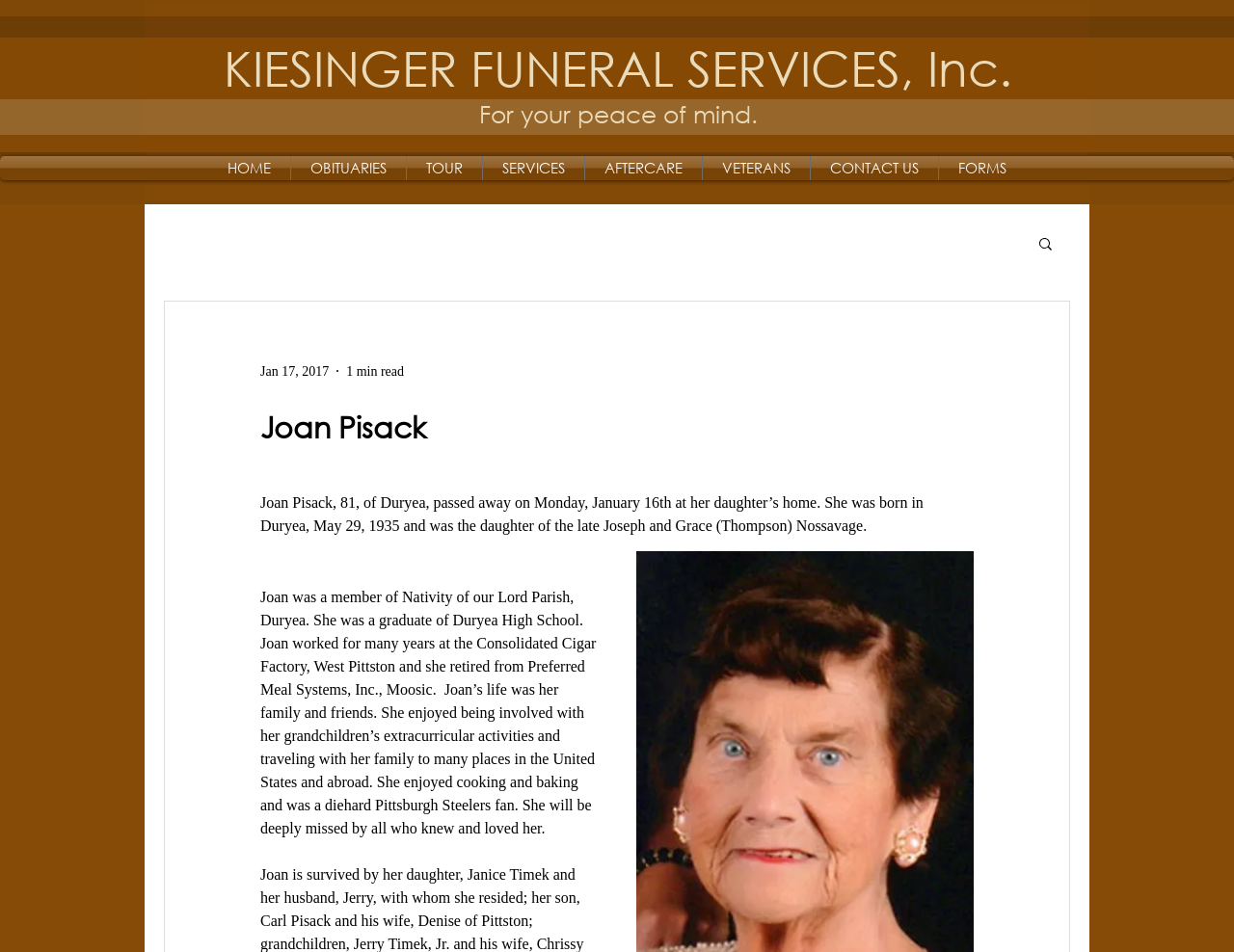What was Joan Pisack's occupation?
Using the screenshot, give a one-word or short phrase answer.

worked at Consolidated Cigar Factory and Preferred Meal Systems, Inc.